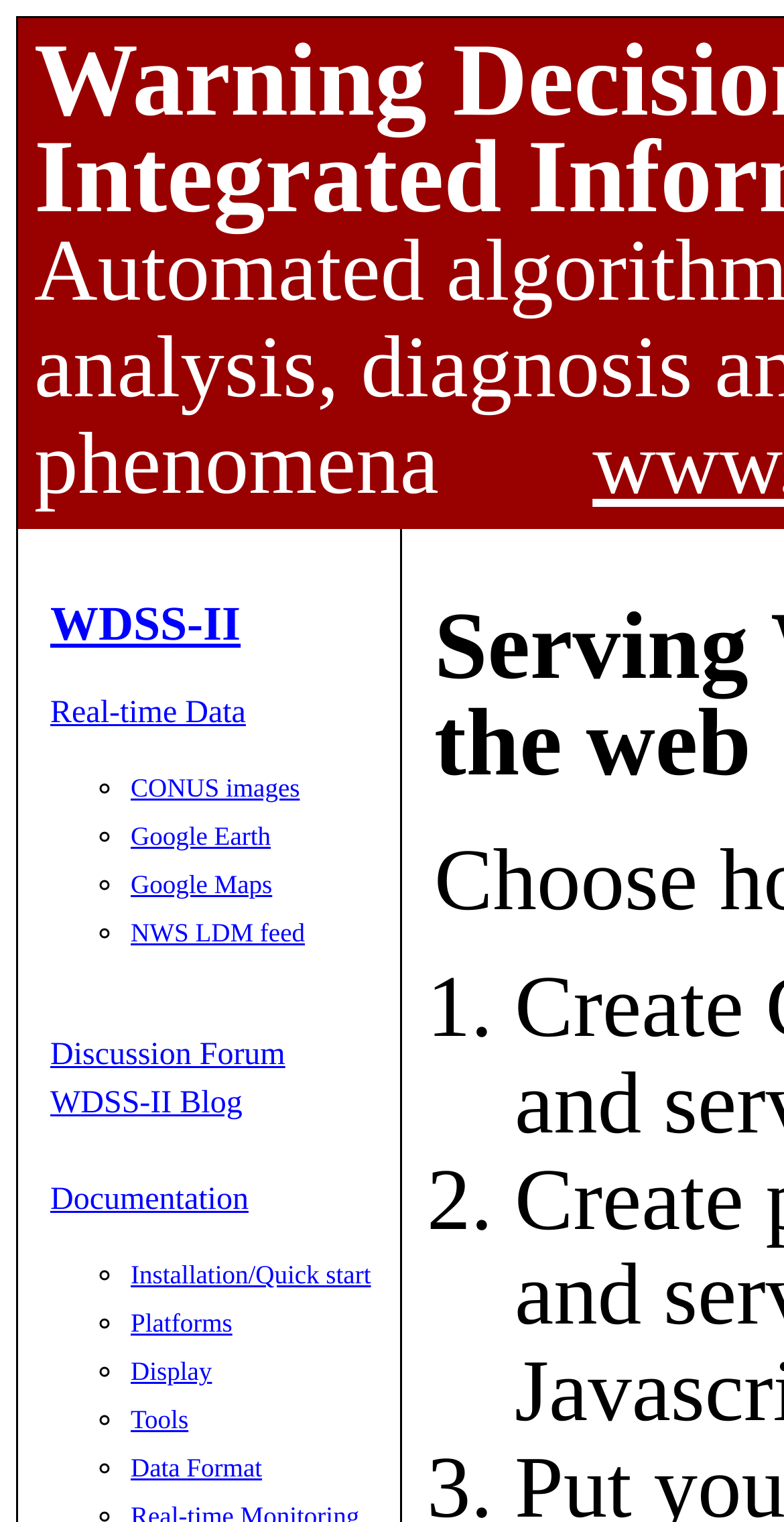Please identify the bounding box coordinates for the region that you need to click to follow this instruction: "Click on WDSS-II link".

[0.064, 0.396, 0.474, 0.427]